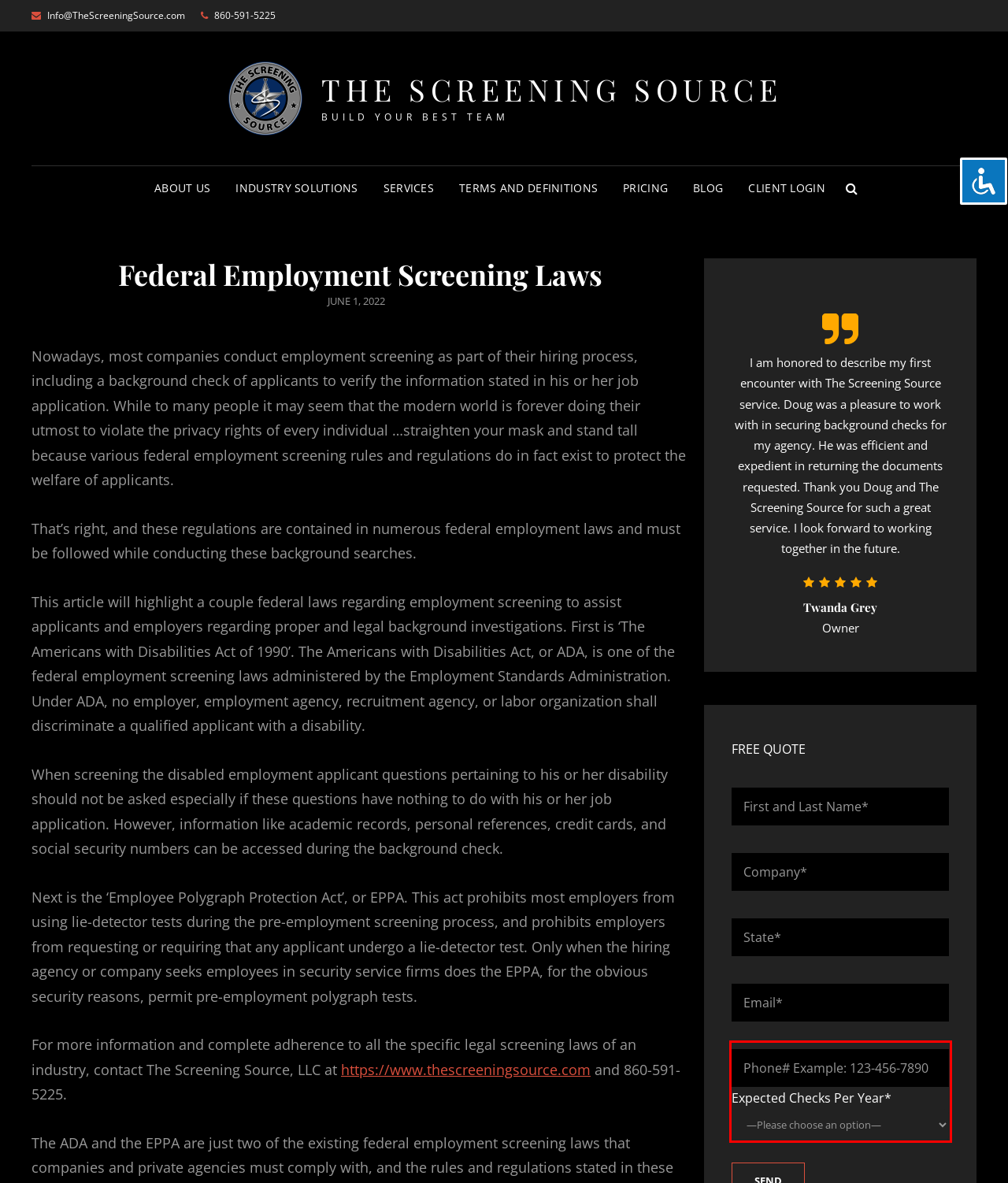Given the screenshot of a webpage, identify the red rectangle bounding box and recognize the text content inside it, generating the extracted text.

Expected Checks Per Year* —Please choose an option— 1-10 per/year 11-25 per/year 26-50 per/year 51-250 per/year 251-500 per/year 501+ per/year